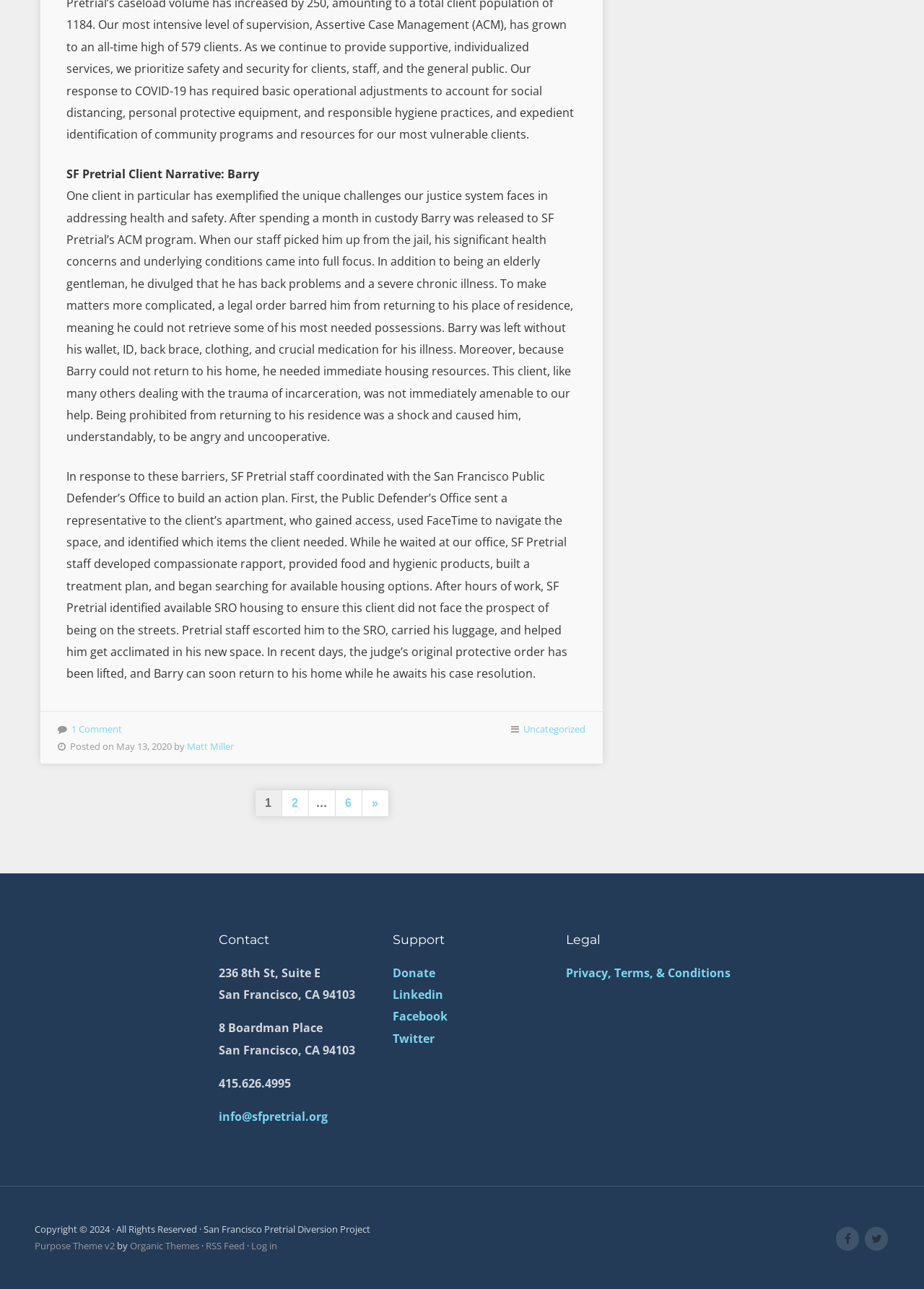What is the phone number of SF Pretrial?
Utilize the information in the image to give a detailed answer to the question.

The contact information section of the webpage lists the phone number of SF Pretrial as 415.626.4995. This information is provided in the section headed 'Contact'.